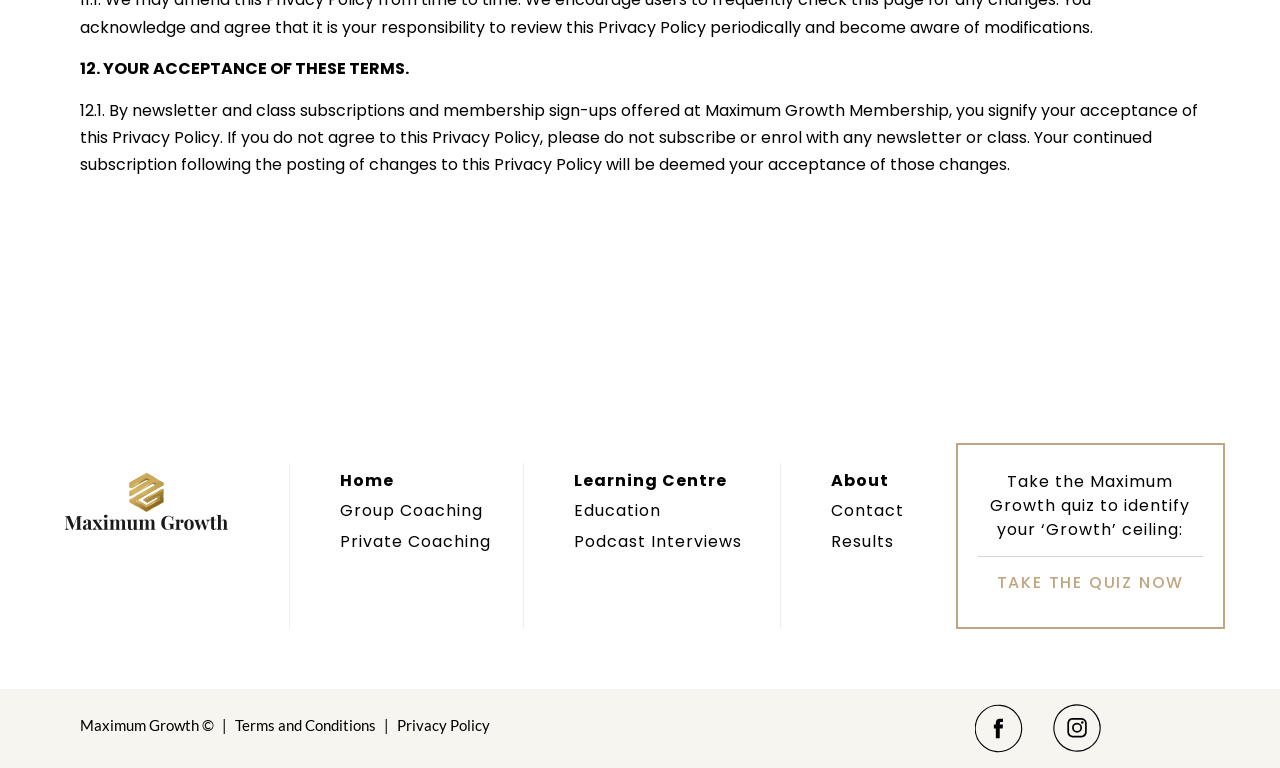What is the last menu item?
Please look at the screenshot and answer in one word or a short phrase.

Results